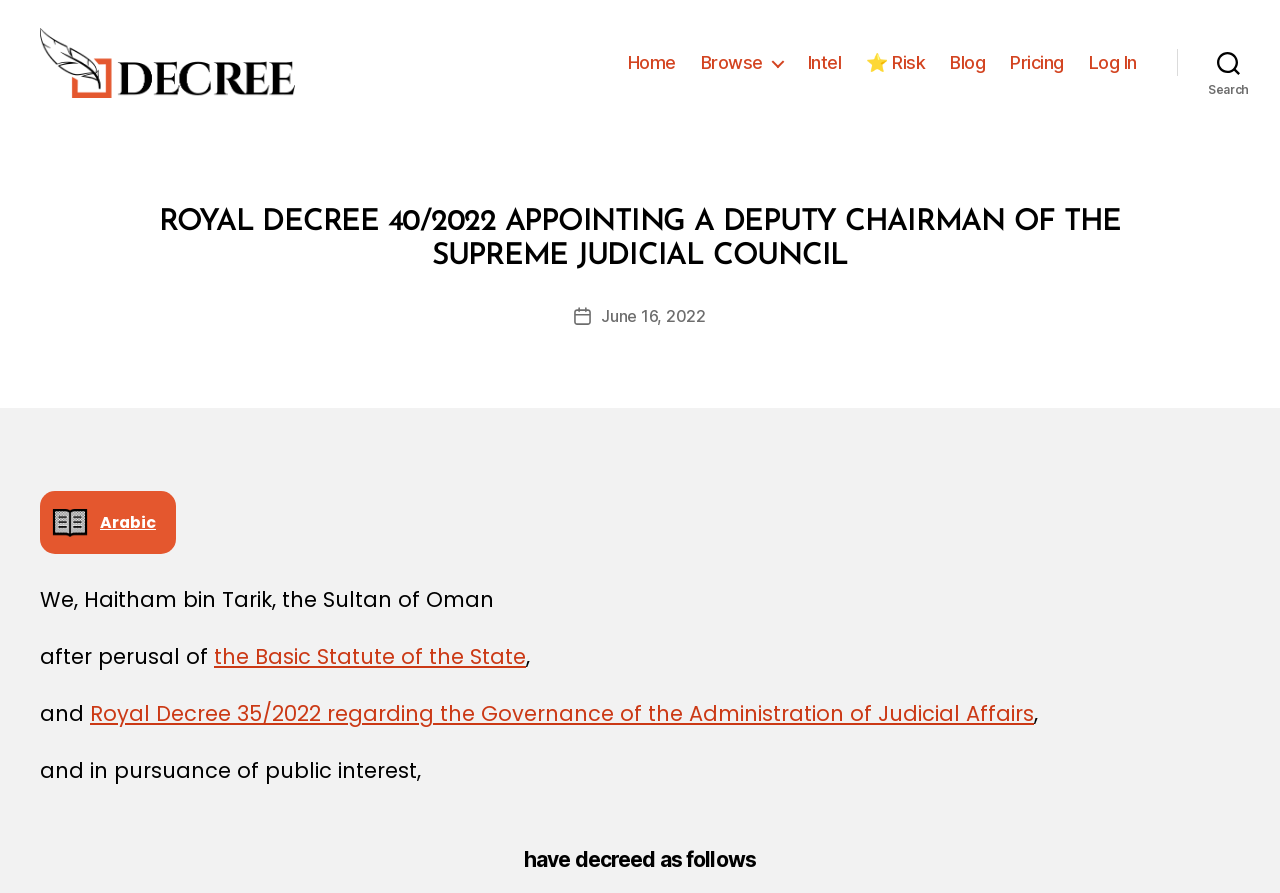Who issued the decree?
Using the image, provide a detailed and thorough answer to the question.

The webpage content mentions 'We, Haitham bin Tarik, the Sultan of Oman' which implies that Haitham bin Tarik is the issuer of the decree.